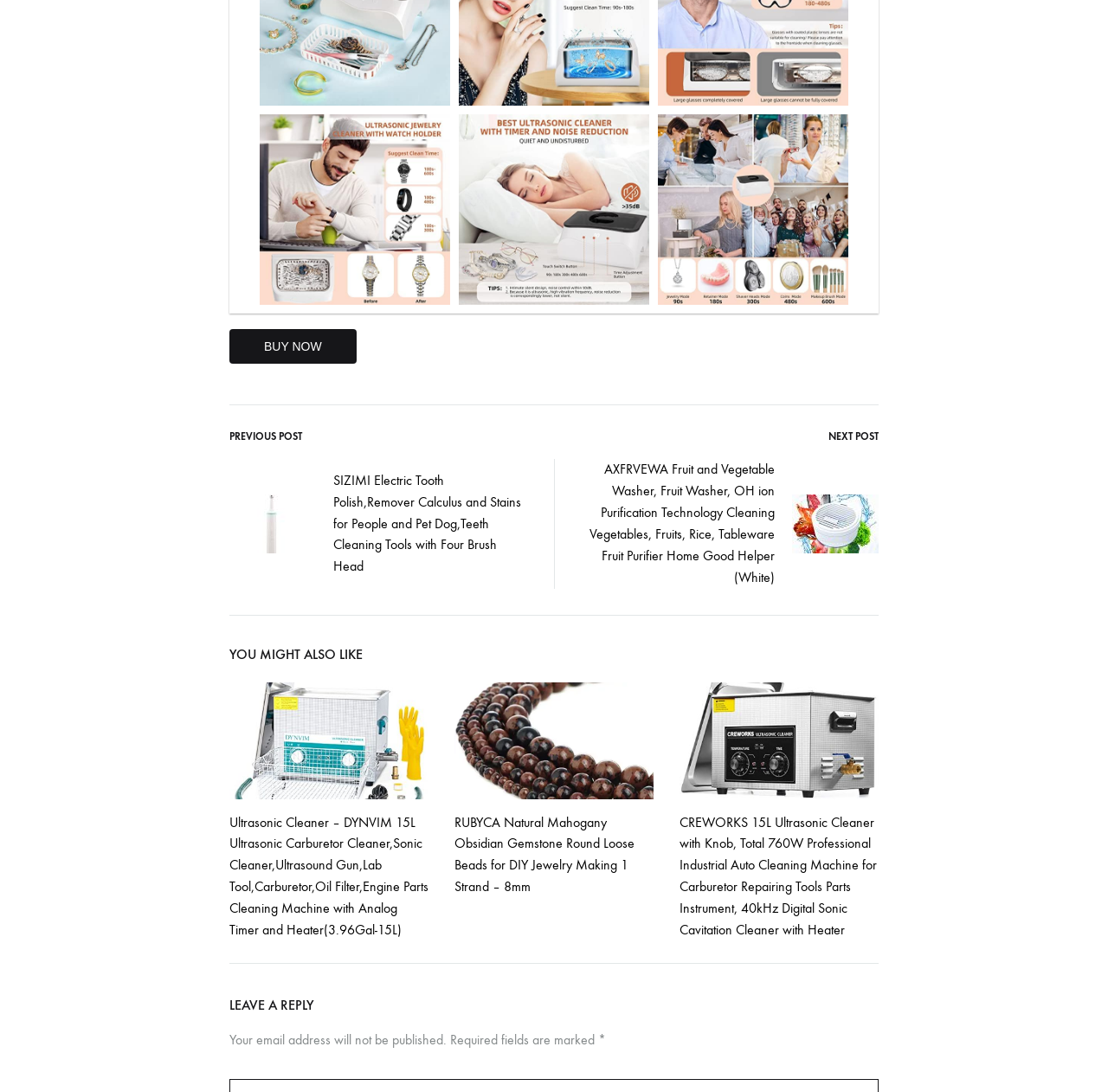Give a concise answer of one word or phrase to the question: 
What is the purpose of the 'BUY NOW' link?

To purchase a product